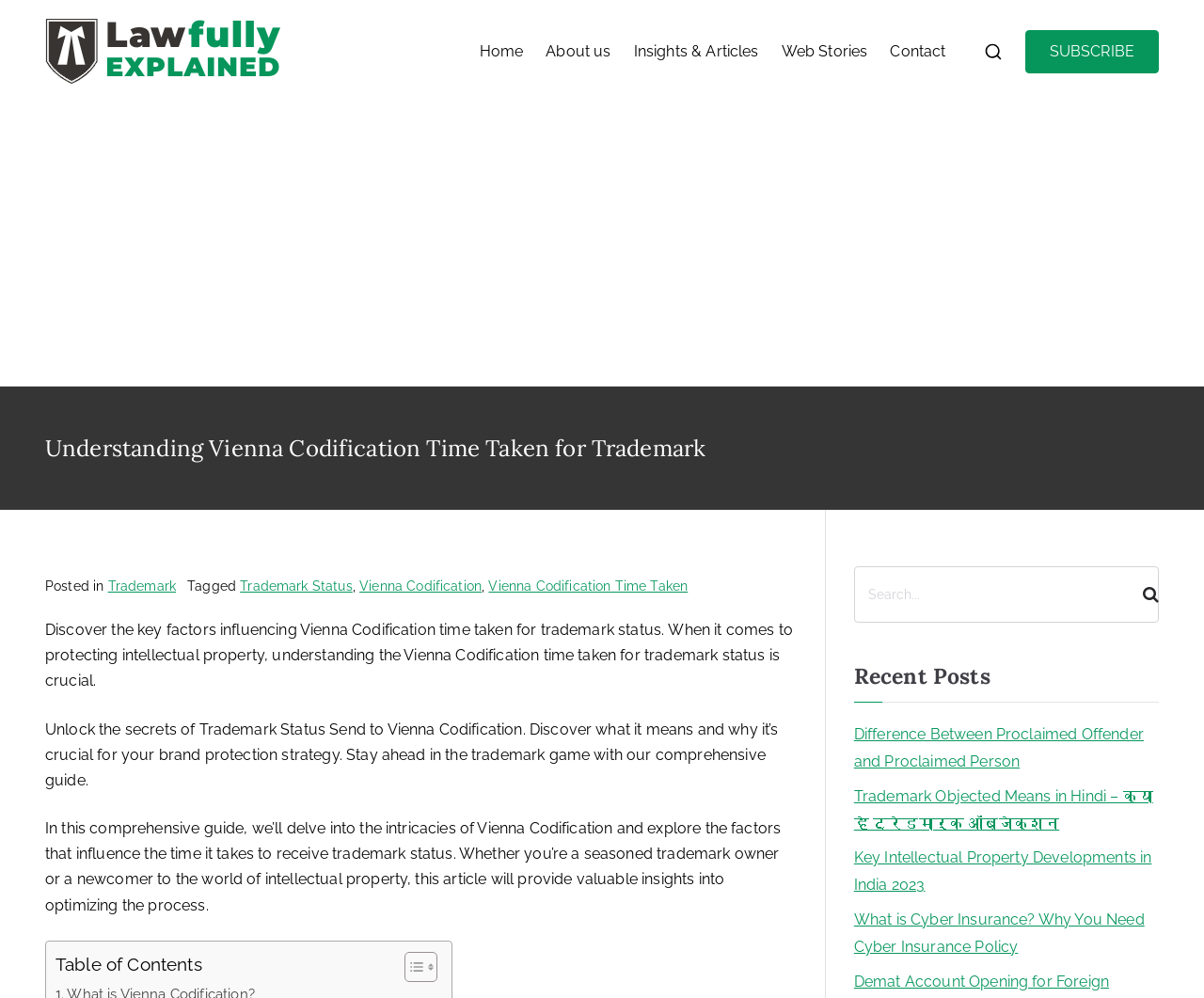Please extract the primary headline from the webpage.

Understanding Vienna Codification Time Taken for Trademark